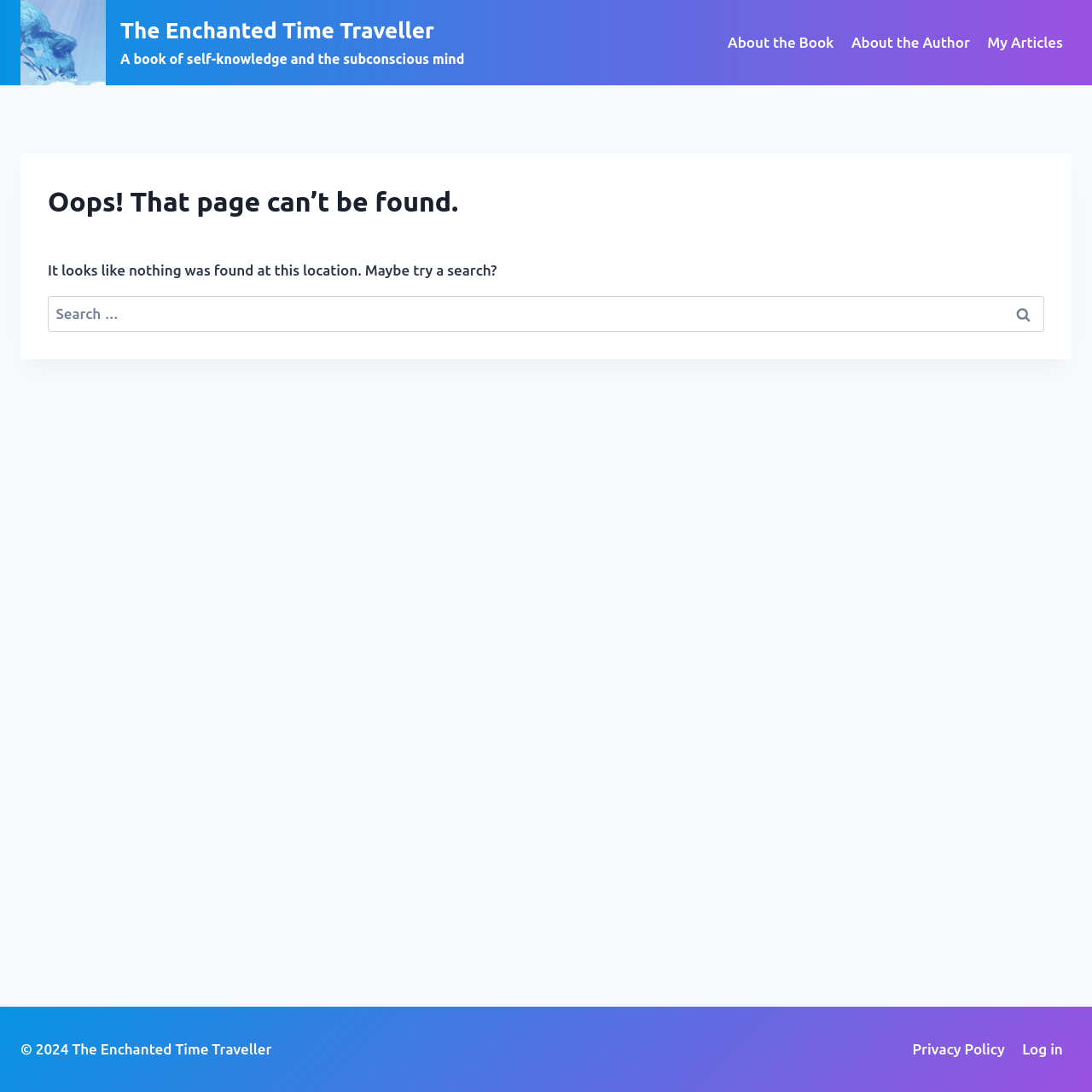Provide a thorough and detailed response to the question by examining the image: 
What is the navigation section at the top?

I found the answer by analyzing the navigation element at the top of the page, which contains links to 'About the Book', 'About the Author', and 'My Articles', and is labeled as 'Primary Navigation'.